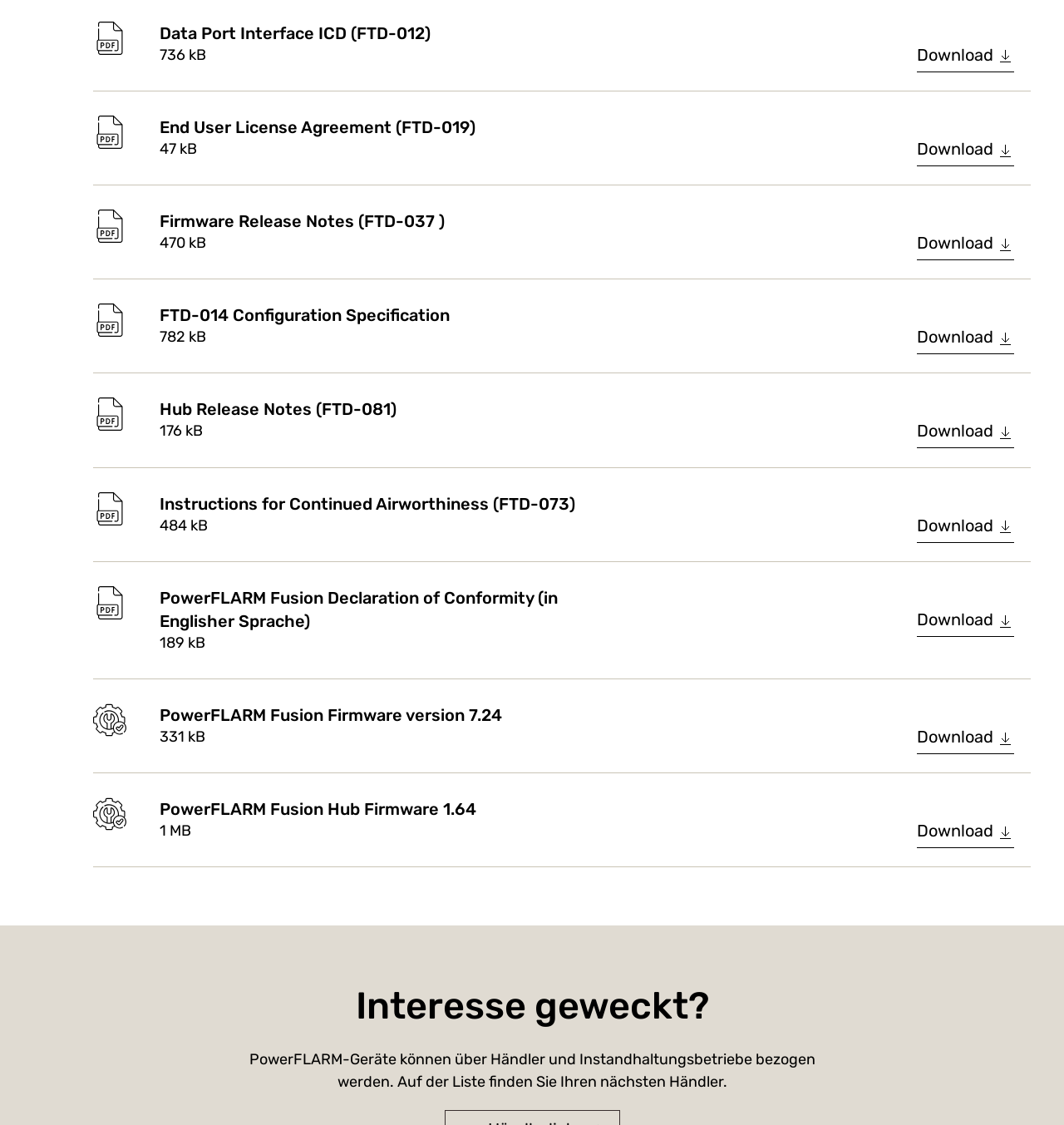Carefully examine the image and provide an in-depth answer to the question: What is the language of the text at the bottom of the webpage?

The text at the bottom of the webpage, starting with 'Interesse geweckt?' and followed by a paragraph, is in German. This is evident from the language and grammar used in the text.